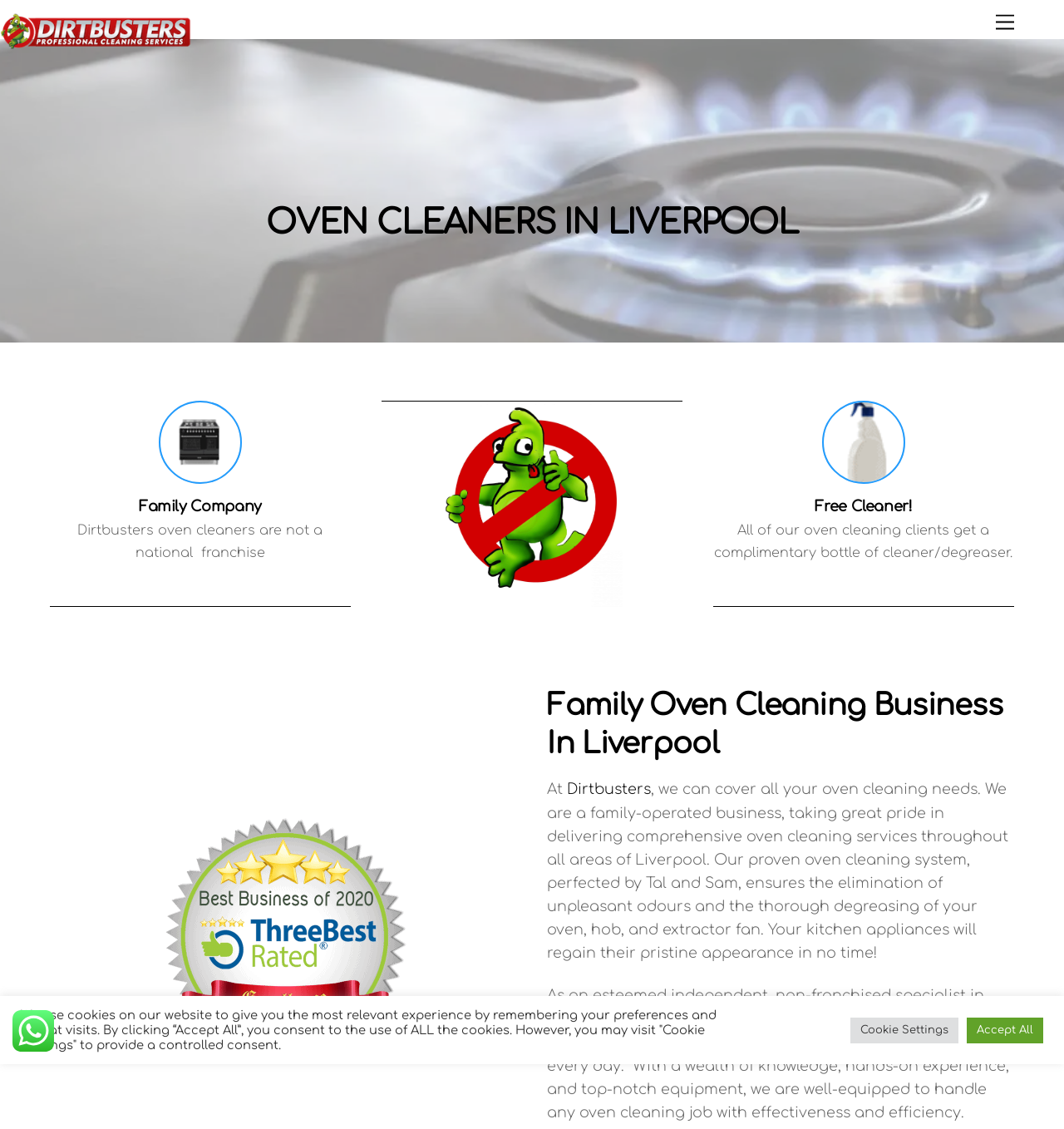What areas do they cover?
Look at the webpage screenshot and answer the question with a detailed explanation.

The webpage mentions that they cover 'all areas of Liverpool', indicating that their service is available throughout the city.